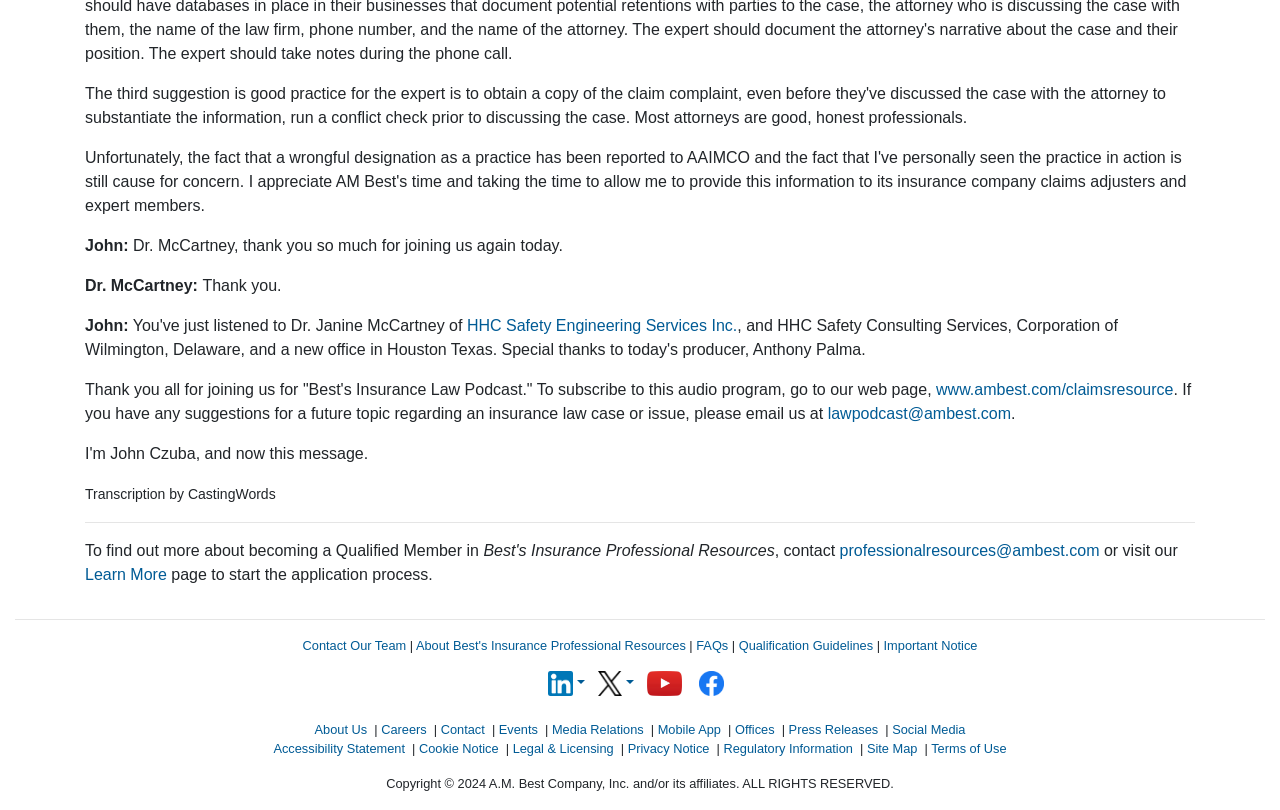Find and indicate the bounding box coordinates of the region you should select to follow the given instruction: "Email lawpodcast@ambest.com".

[0.647, 0.5, 0.79, 0.521]